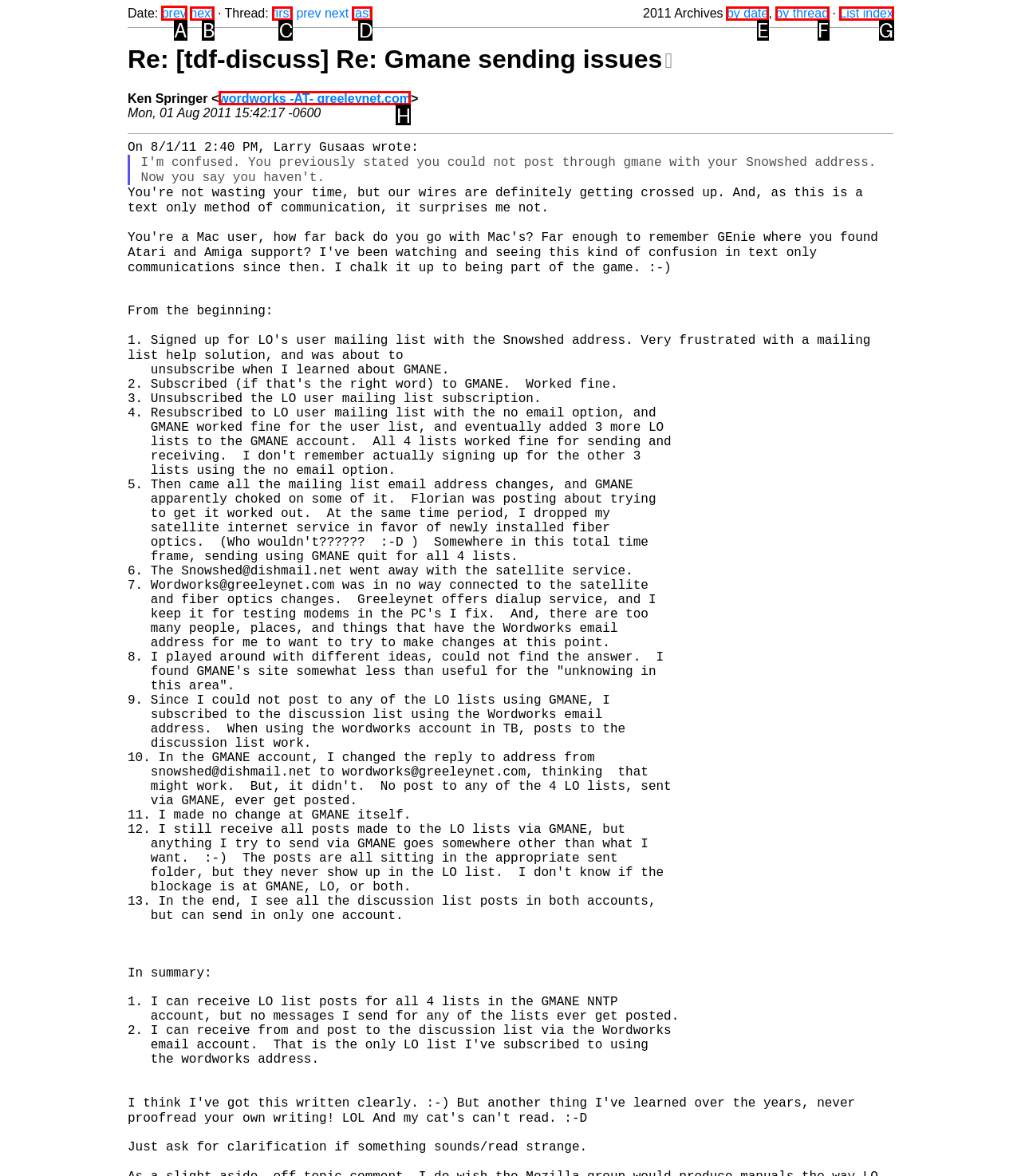Select the letter of the UI element you need to click to complete this task: Click on the 'prev' link.

A